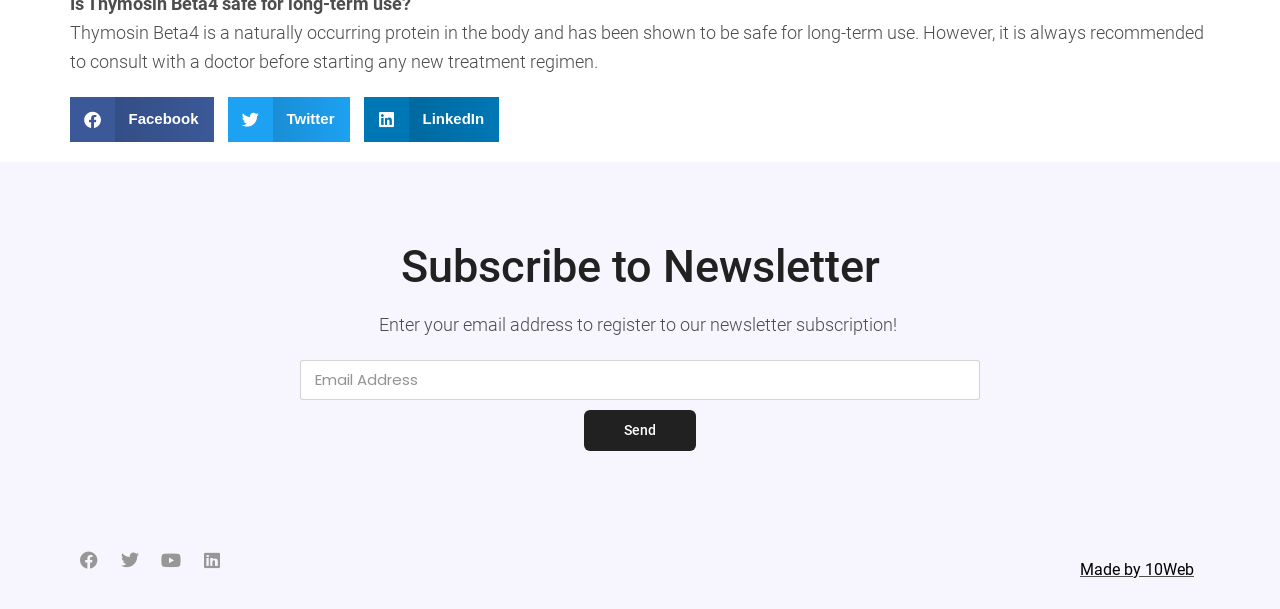Answer the question below using just one word or a short phrase: 
What is the button below the textbox for?

Send